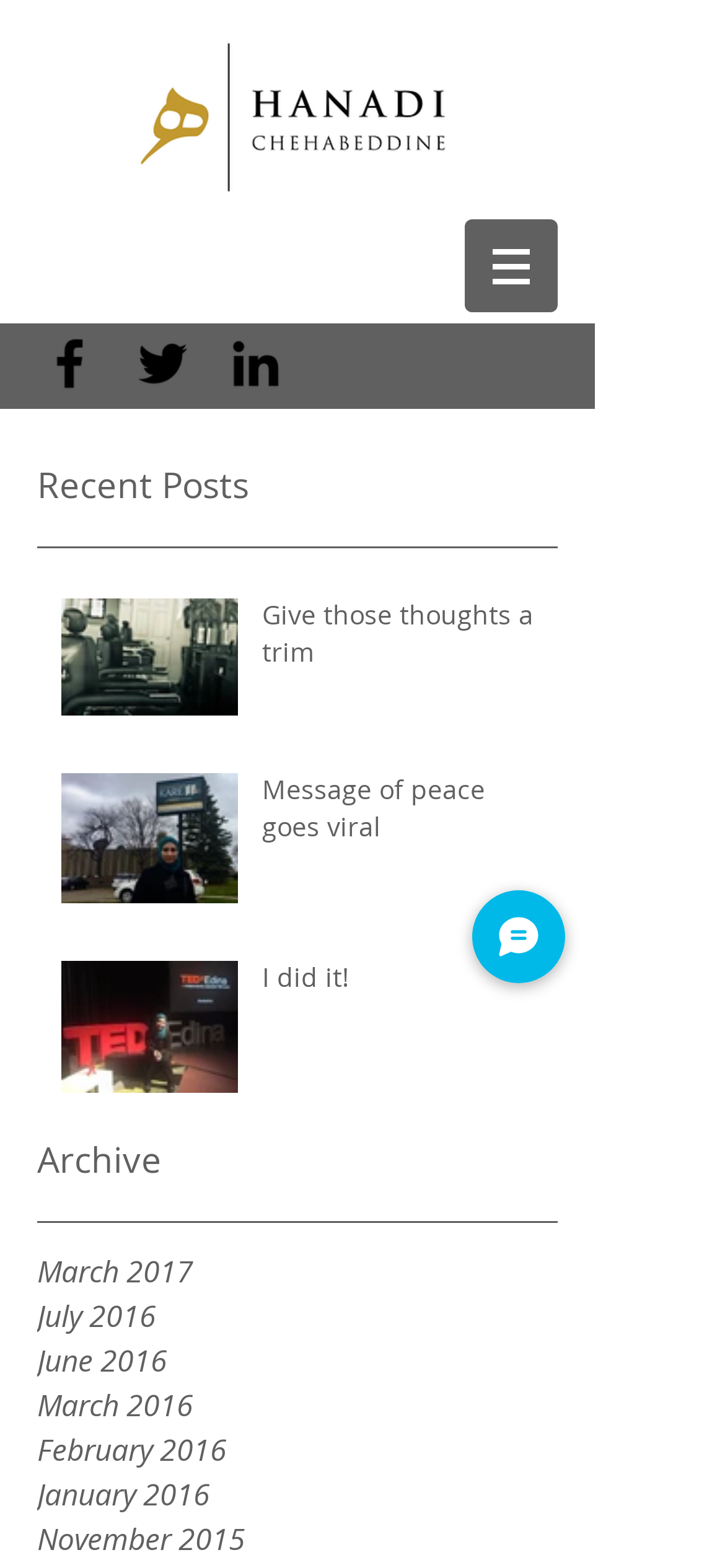Can you find the bounding box coordinates for the element to click on to achieve the instruction: "Go to the Archive page"?

[0.051, 0.724, 0.223, 0.755]